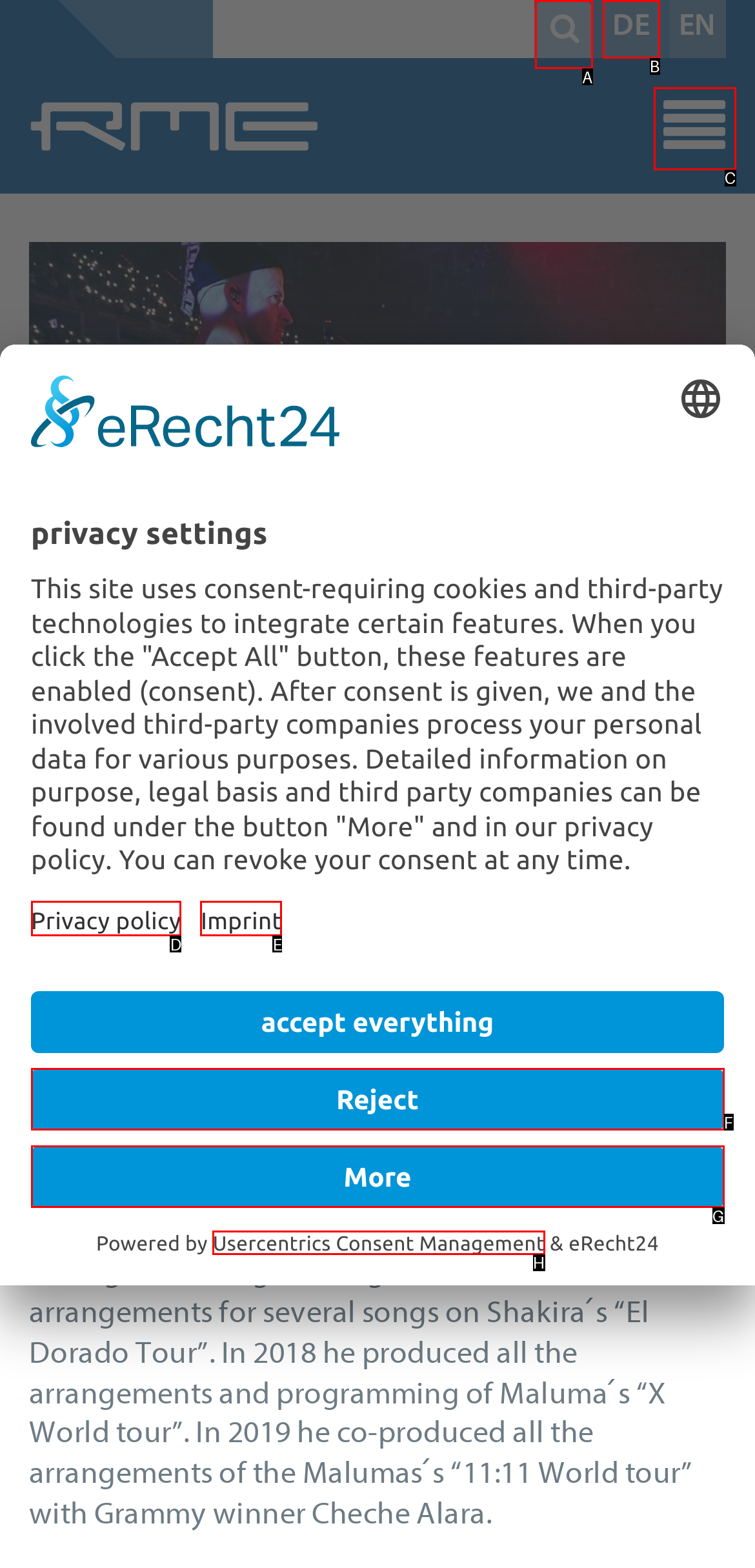Identify the correct UI element to click on to achieve the task: Search for something. Provide the letter of the appropriate element directly from the available choices.

A